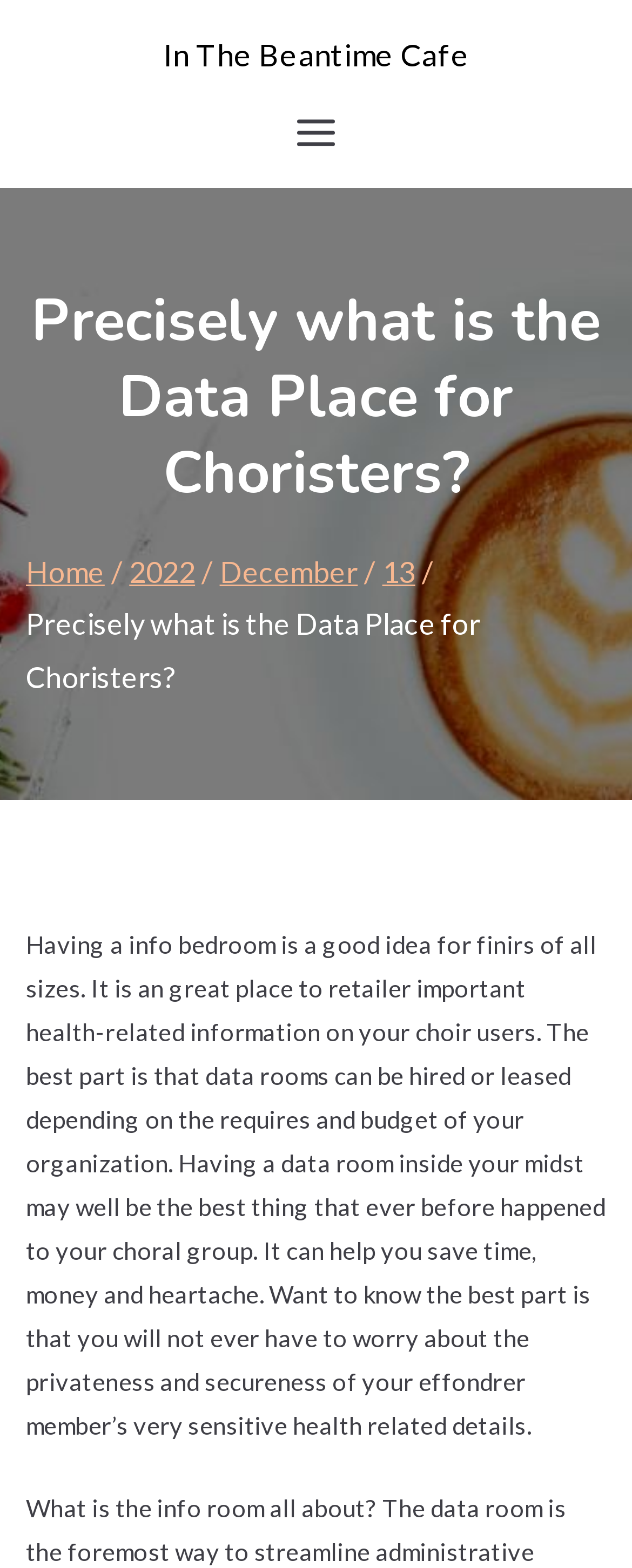Analyze the image and give a detailed response to the question:
Can data rooms be hired or leased?

According to the webpage, data rooms can be hired or leased depending on the requires and budget of the organization. This is mentioned in the text 'The best part is that data rooms can be hired or leased depending on the requires and budget of your organization.'